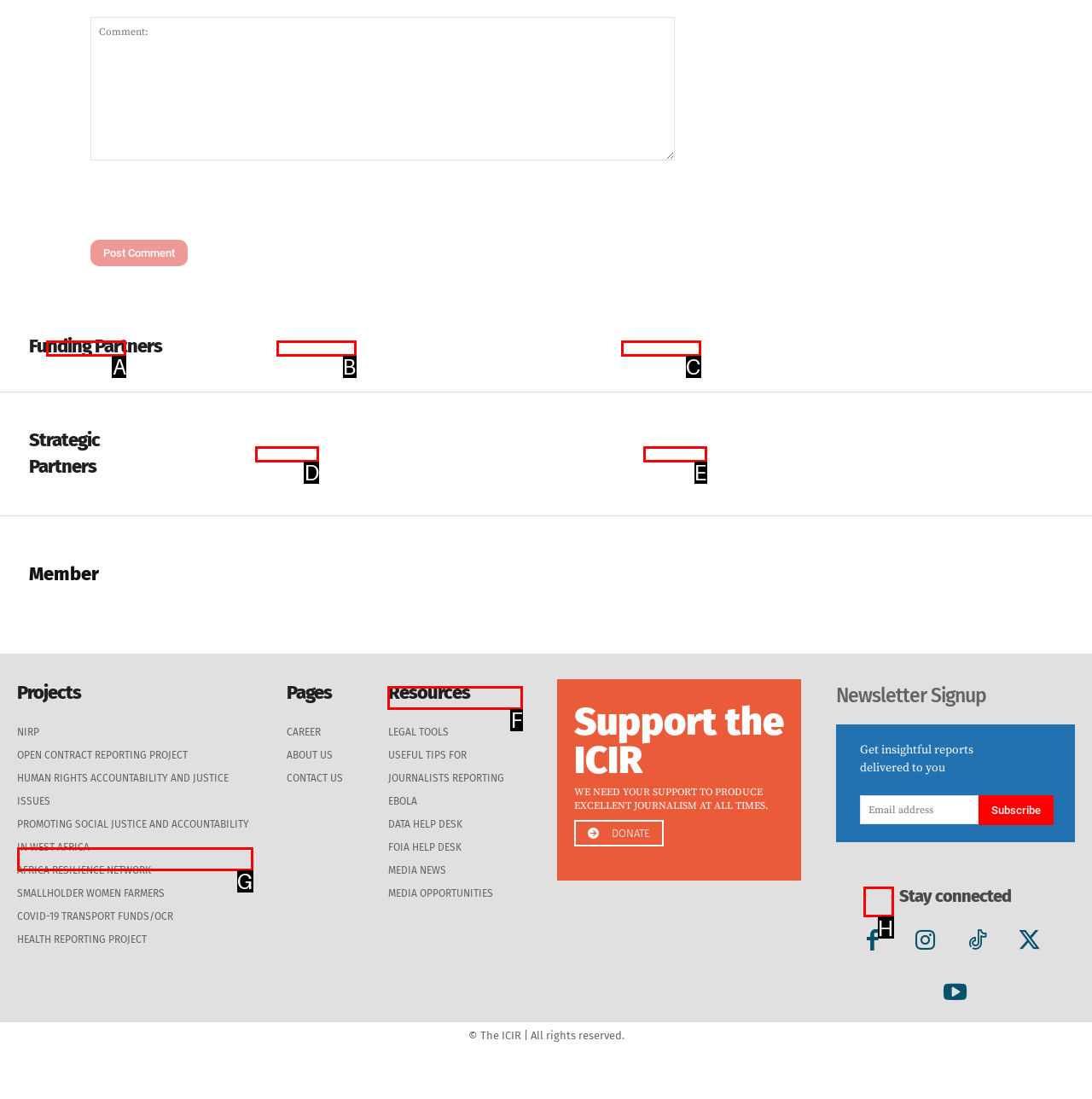Identify the option that best fits this description: alt="client-image" title="Dangote"
Answer with the appropriate letter directly.

B